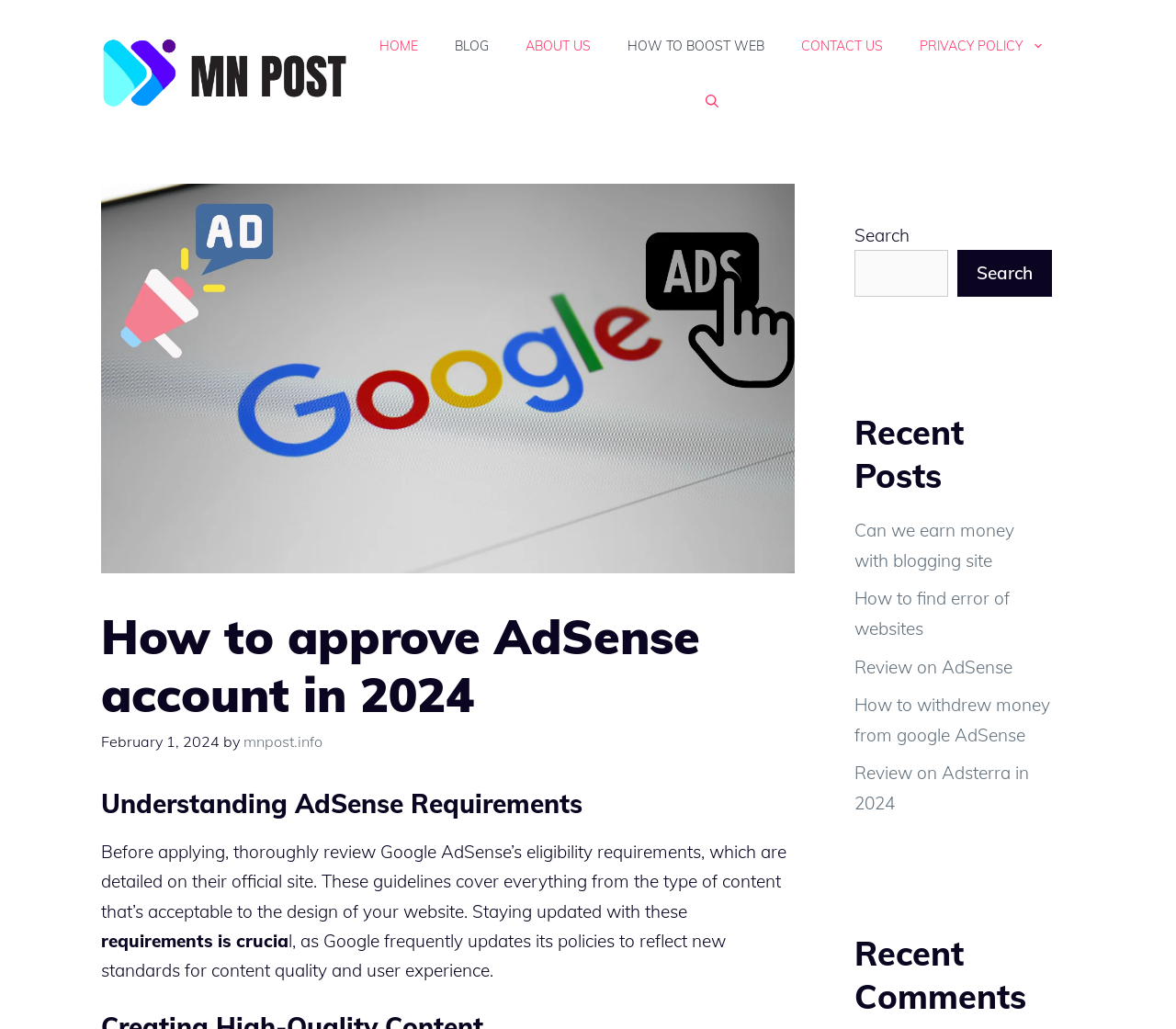Find the bounding box coordinates of the clickable area that will achieve the following instruction: "Open the ABOUT US page".

[0.431, 0.018, 0.518, 0.071]